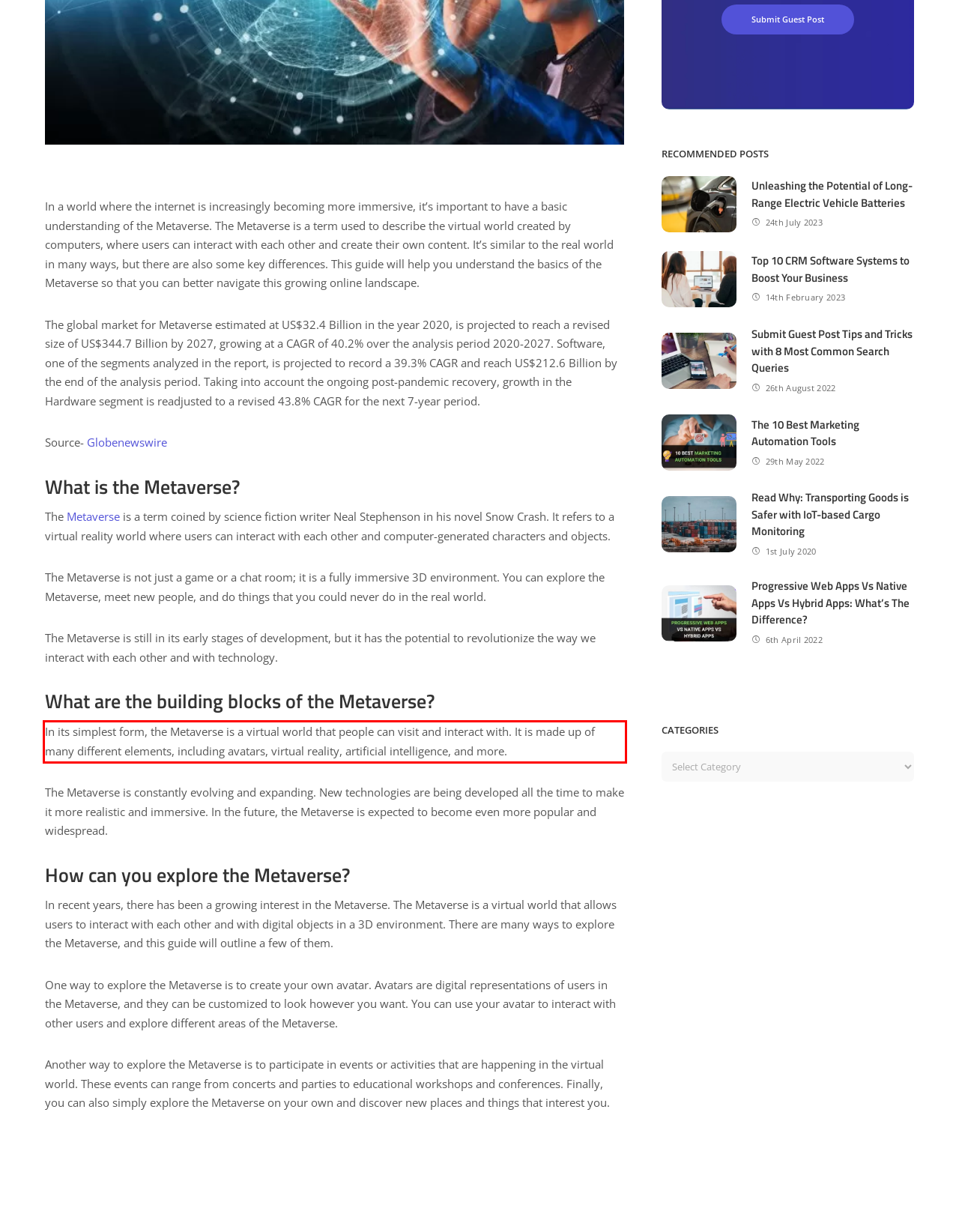Identify the text within the red bounding box on the webpage screenshot and generate the extracted text content.

In its simplest form, the Metaverse is a virtual world that people can visit and interact with. It is made up of many different elements, including avatars, virtual reality, artificial intelligence, and more.